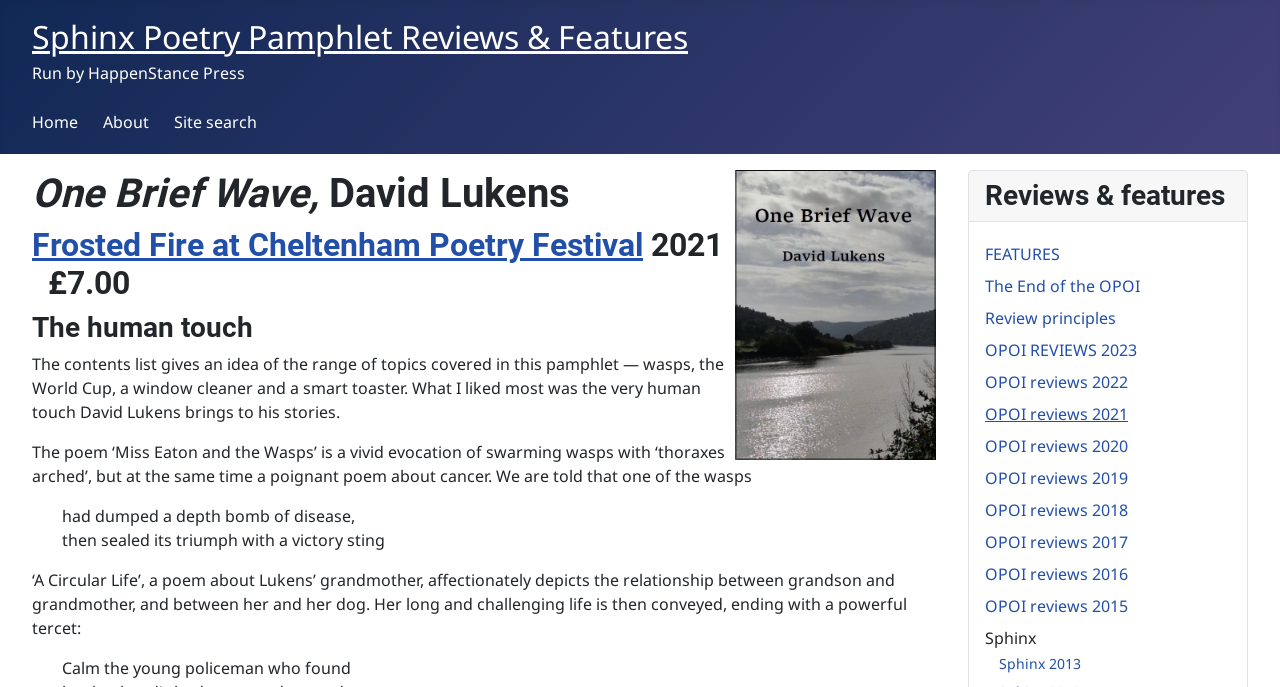What is the name of the press that runs Sphinx Review?
Provide a comprehensive and detailed answer to the question.

The question can be answered by looking at the static text element with the text 'Run by HappenStance Press'. This text indicates that the press that runs Sphinx Review is HappenStance Press.